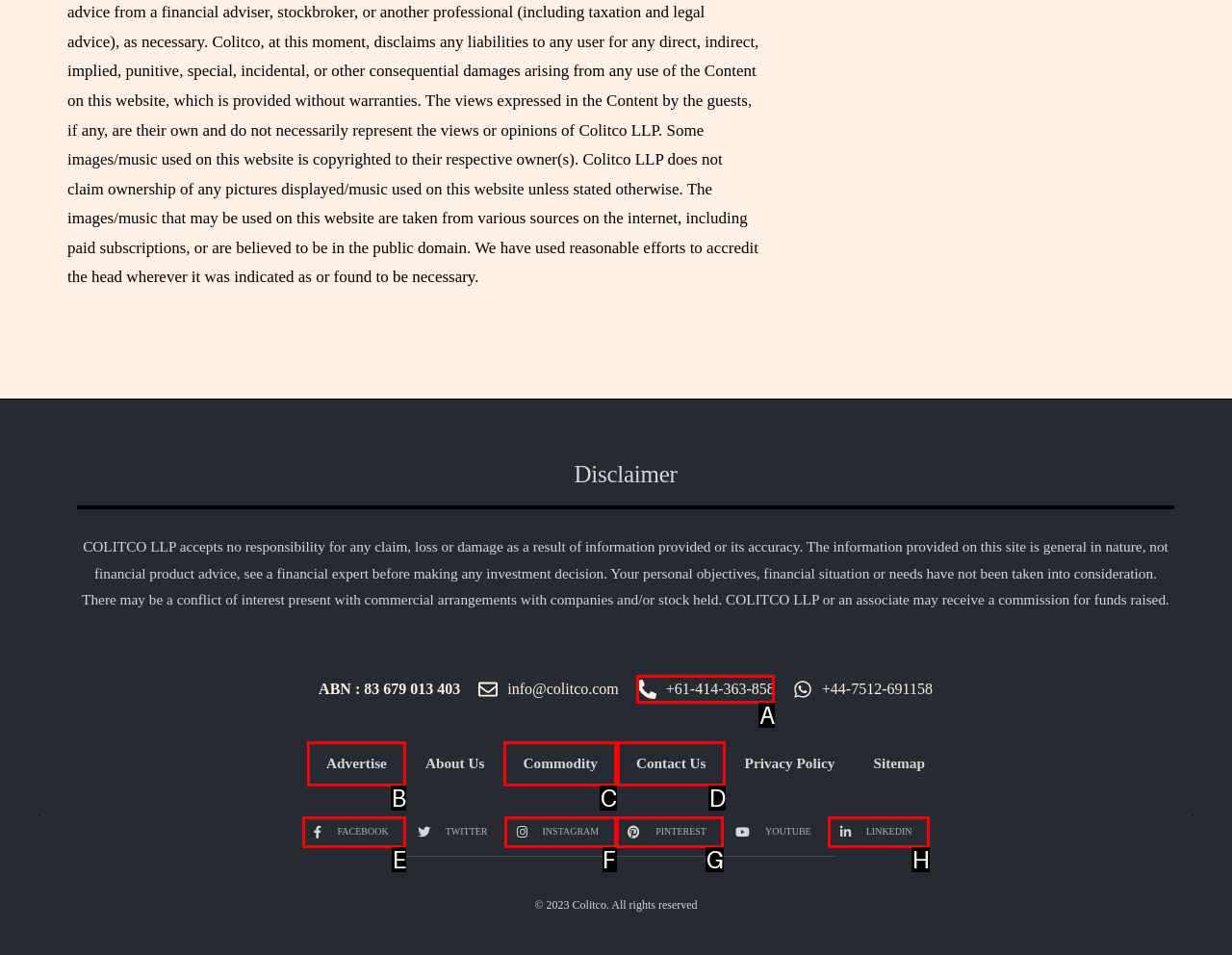Which option should be clicked to complete this task: Contact Us
Reply with the letter of the correct choice from the given choices.

D